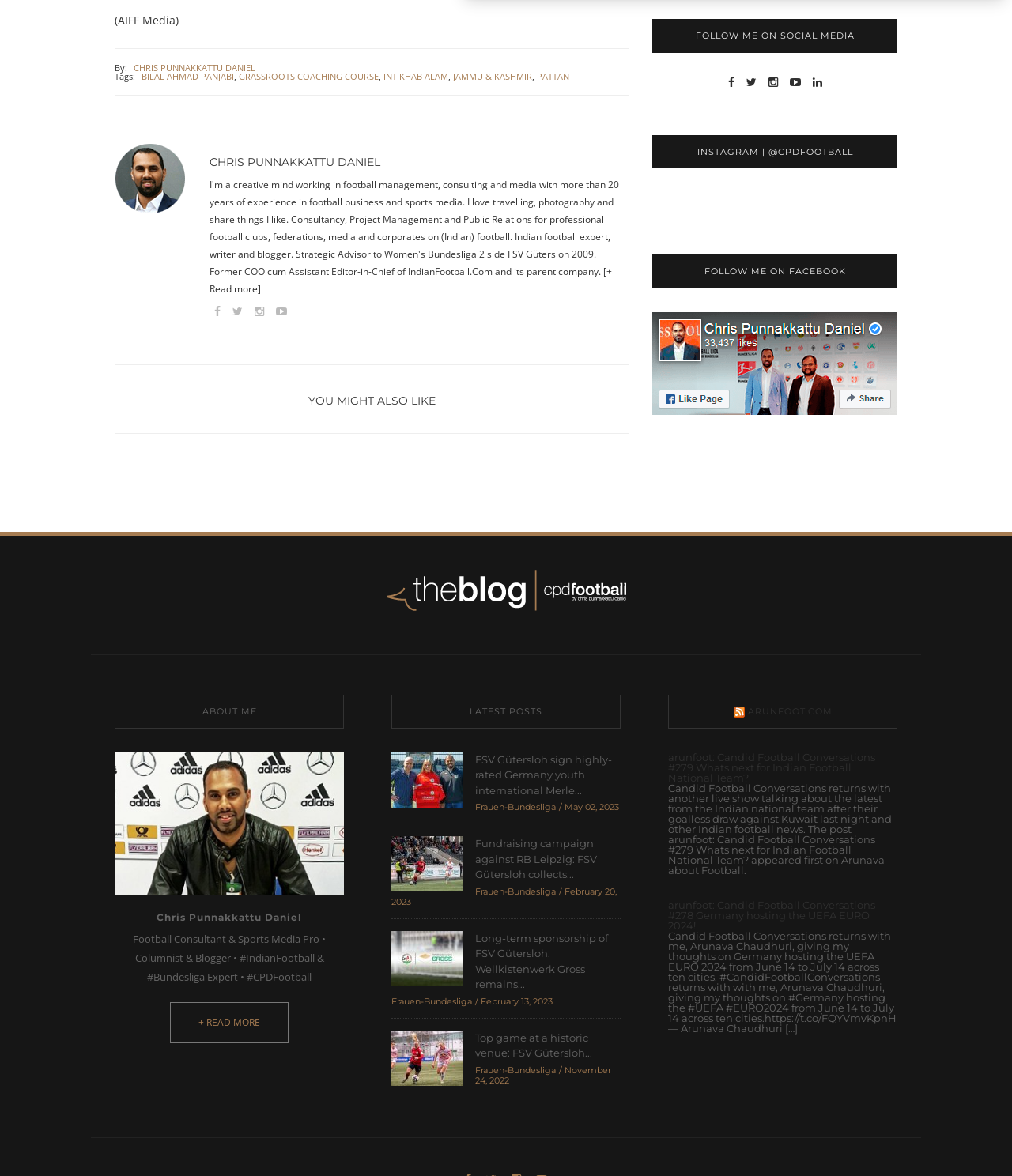Please identify the bounding box coordinates of the element's region that I should click in order to complete the following instruction: "view EVENTS". The bounding box coordinates consist of four float numbers between 0 and 1, i.e., [left, top, right, bottom].

None